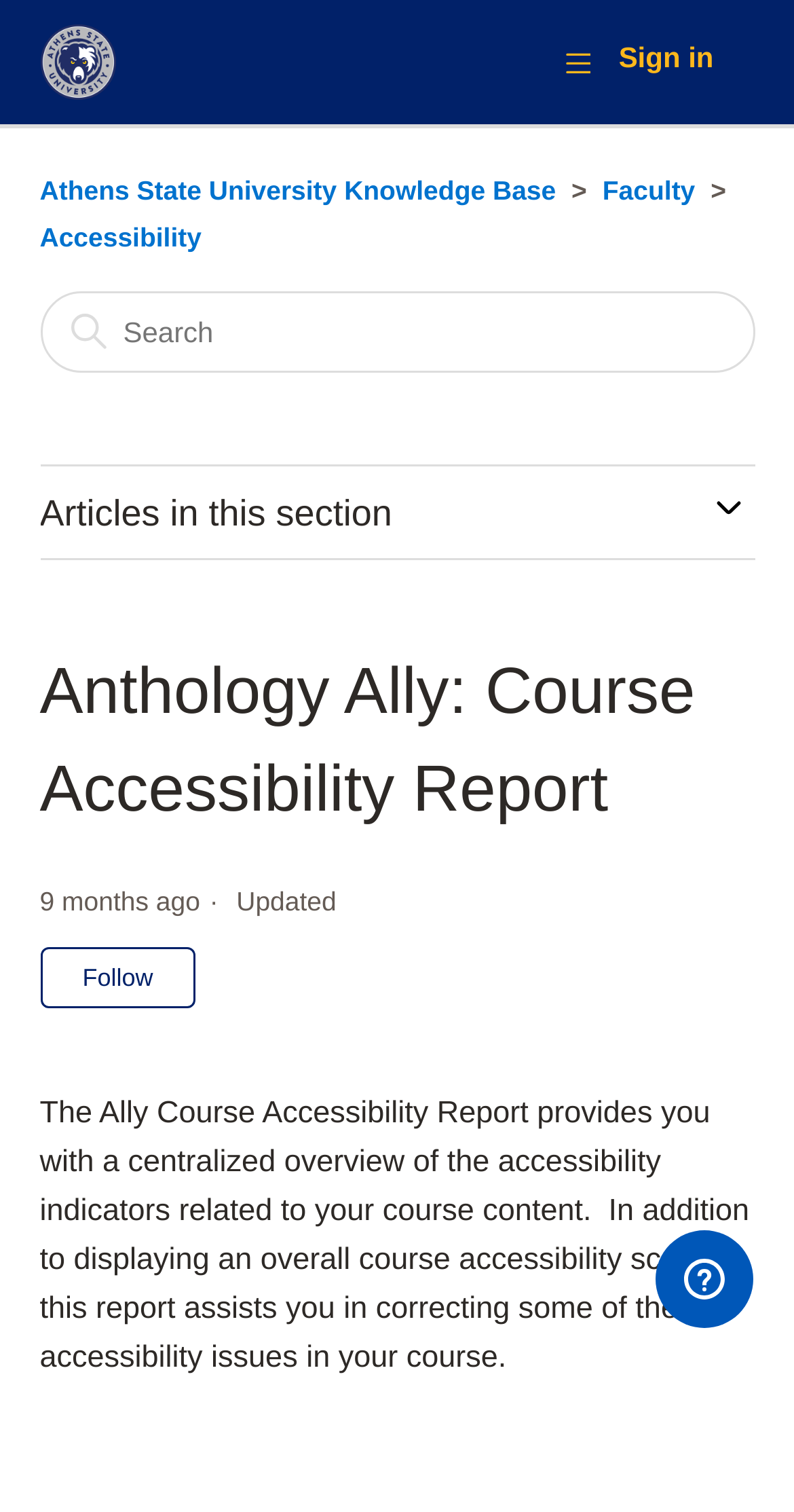Please provide a detailed answer to the question below by examining the image:
What can be found in the search box?

The search box is located in the top-right corner of the webpage, and it is likely that users can search for articles within the knowledge base using this feature.